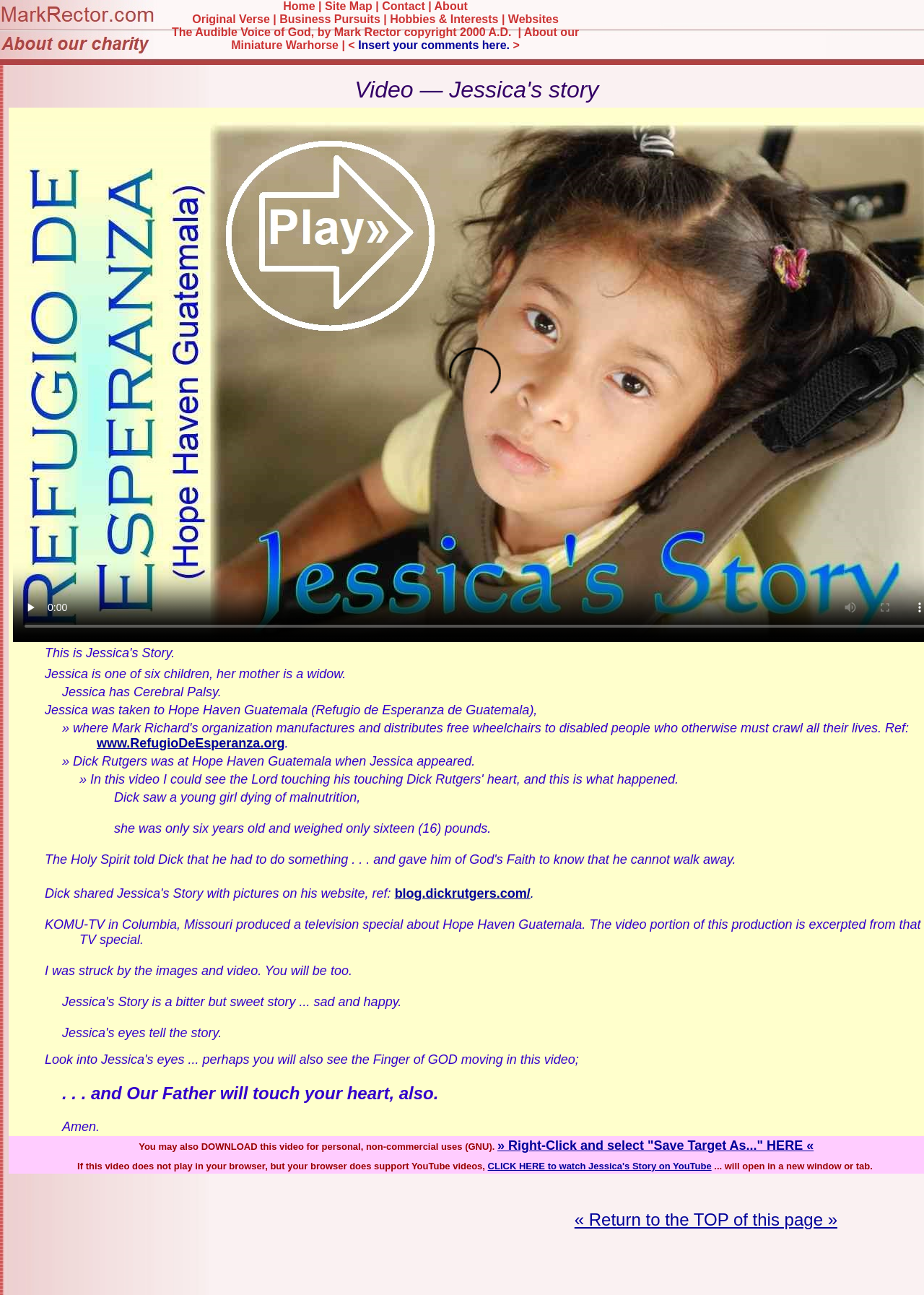Specify the bounding box coordinates of the region I need to click to perform the following instruction: "Click the CSR&Sustainable Development link". The coordinates must be four float numbers in the range of 0 to 1, i.e., [left, top, right, bottom].

None